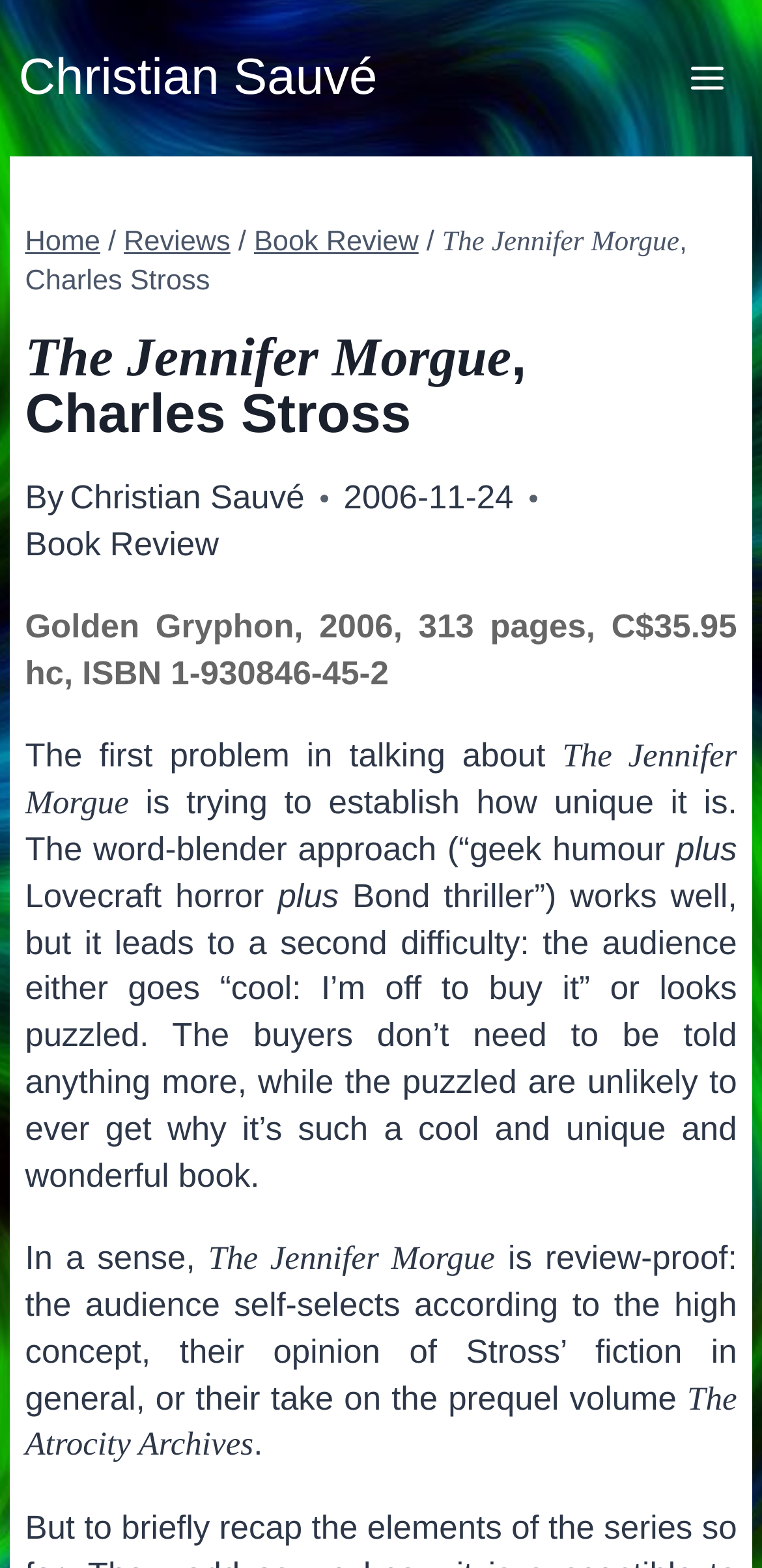Provide the bounding box coordinates of the HTML element this sentence describes: "Back". The bounding box coordinates consist of four float numbers between 0 and 1, i.e., [left, top, right, bottom].

None